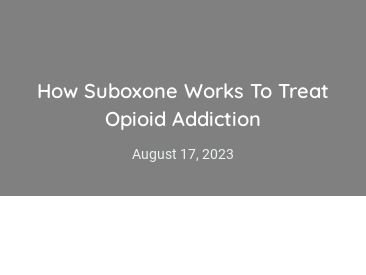What is the date presented below the title?
Please answer the question with as much detail and depth as you can.

According to the caption, the date 'August 17, 2023' is presented below the title, emphasizing the relevance and timeliness of the topic.